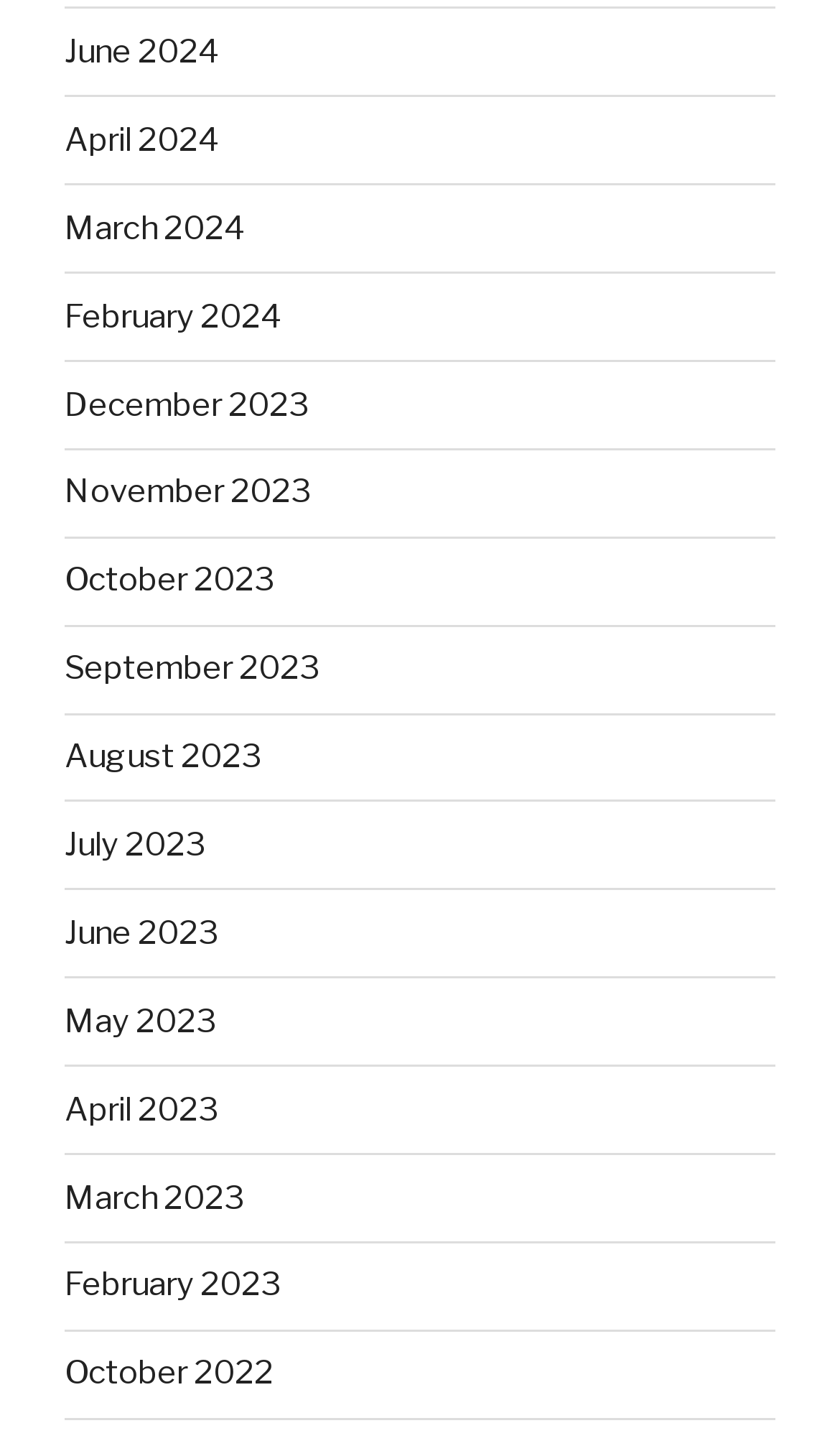Please pinpoint the bounding box coordinates for the region I should click to adhere to this instruction: "go to April 2023".

[0.077, 0.754, 0.259, 0.78]